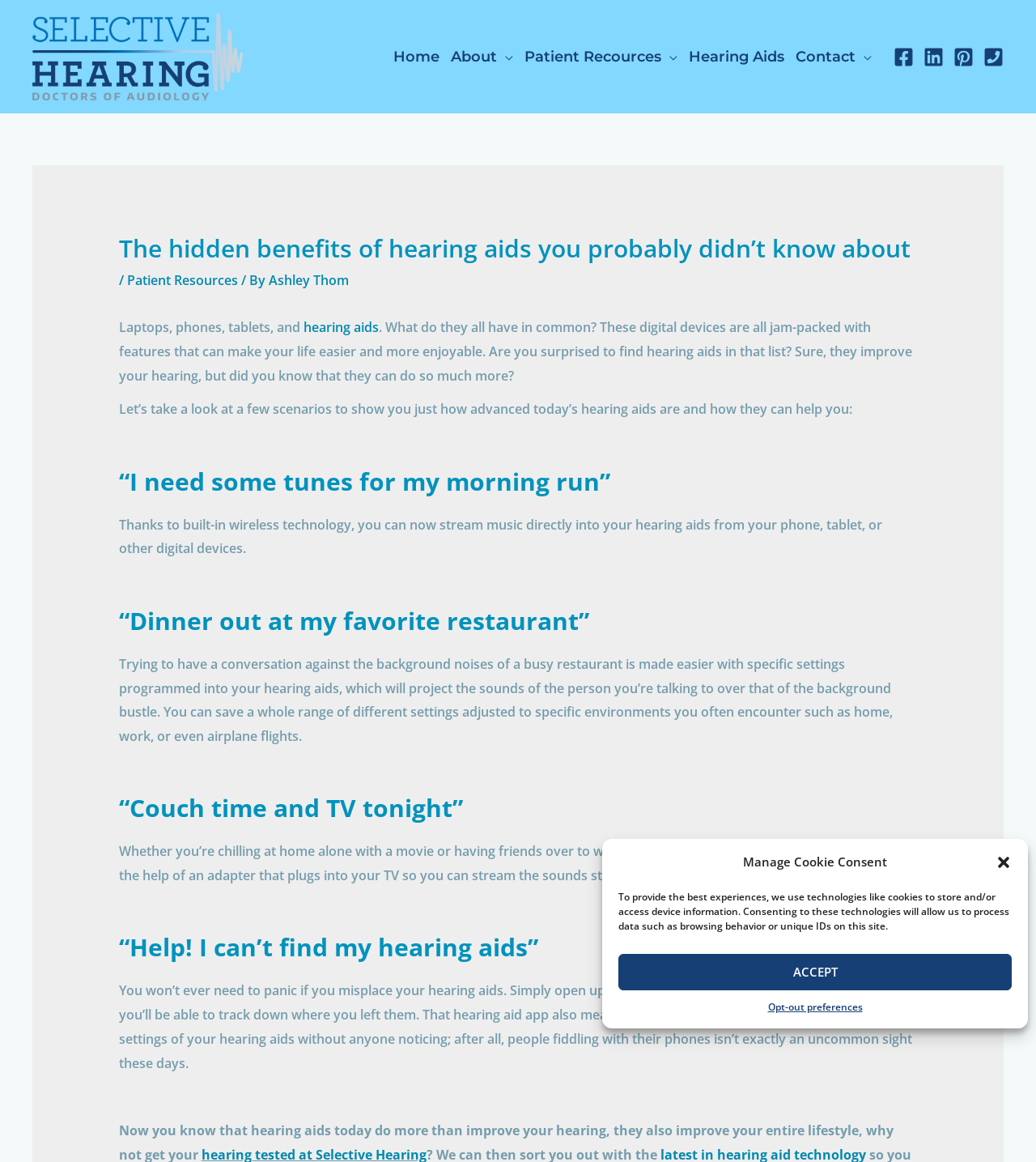Carefully examine the image and provide an in-depth answer to the question: What is the purpose of the 'ACCEPT' button?

I inferred the answer by analyzing the dialog element with the text 'To provide the best experiences, we use technologies like cookies to store and/or access device information.' and the 'ACCEPT' button element, which suggests that clicking the button will consent to the use of cookies.